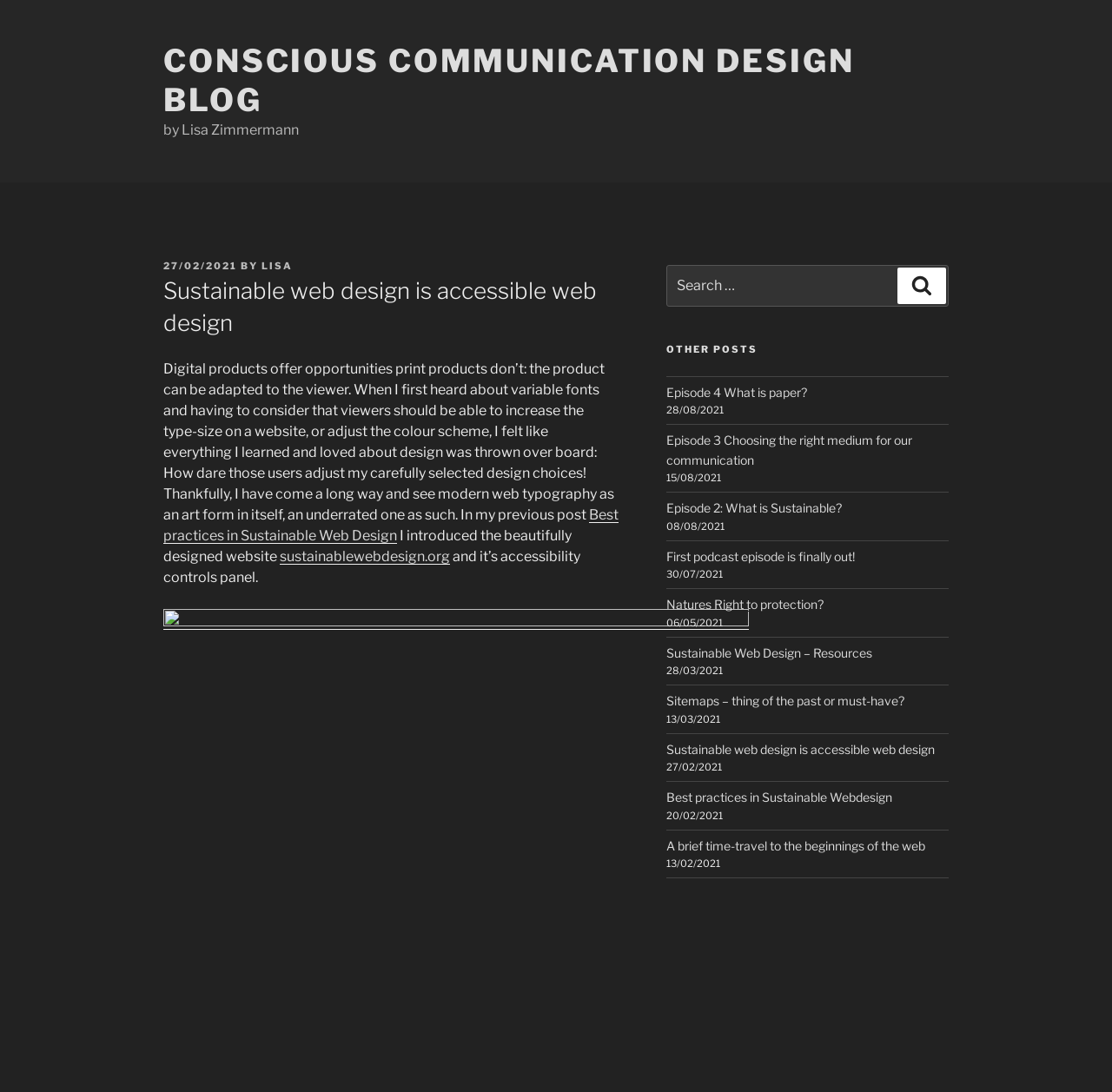Explain the webpage's design and content in an elaborate manner.

This webpage is a blog post titled "Sustainable web design is accessible web design" on the Conscious Communication Design Blog. At the top, there is a link to skip to the content. Below that, the blog's title and the author's name, Lisa Zimmermann, are displayed. 

The main content of the blog post is divided into several paragraphs. The first paragraph discusses the adaptability of digital products and the importance of considering users' needs. The second paragraph mentions the author's previous post on sustainable web design and provides a link to it. 

On the right side of the page, there is a sidebar with a search bar and a list of other blog posts, including their titles and publication dates. The list of posts is headed by the title "OTHER POSTS". There are 9 other posts listed, with the most recent one at the top. Each post has a link to the full article and a date below it.